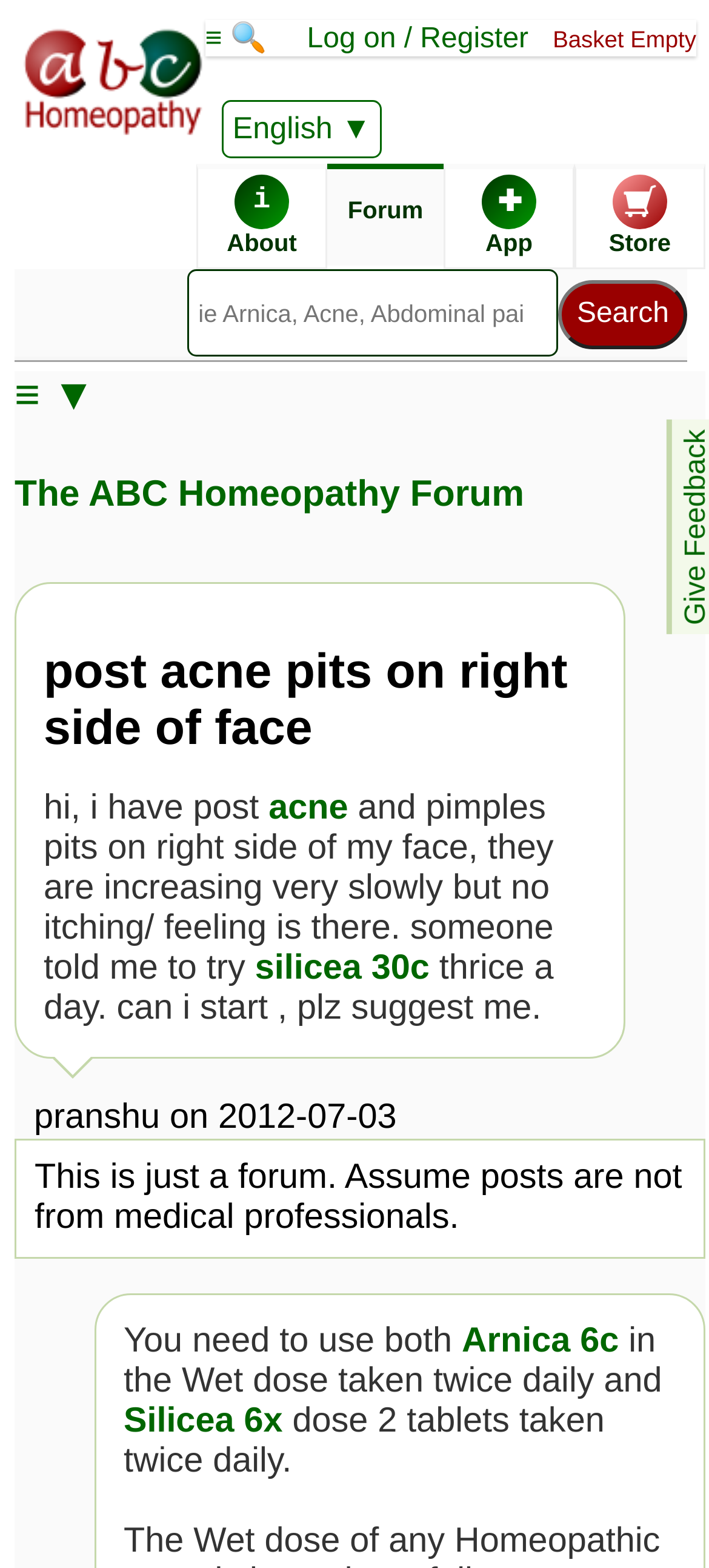What is the topic of the post?
Using the information from the image, provide a comprehensive answer to the question.

The topic of the post can be determined by reading the heading 'post acne pits on right side of face' which is a subheading under 'The ABC Homeopathy Forum'.